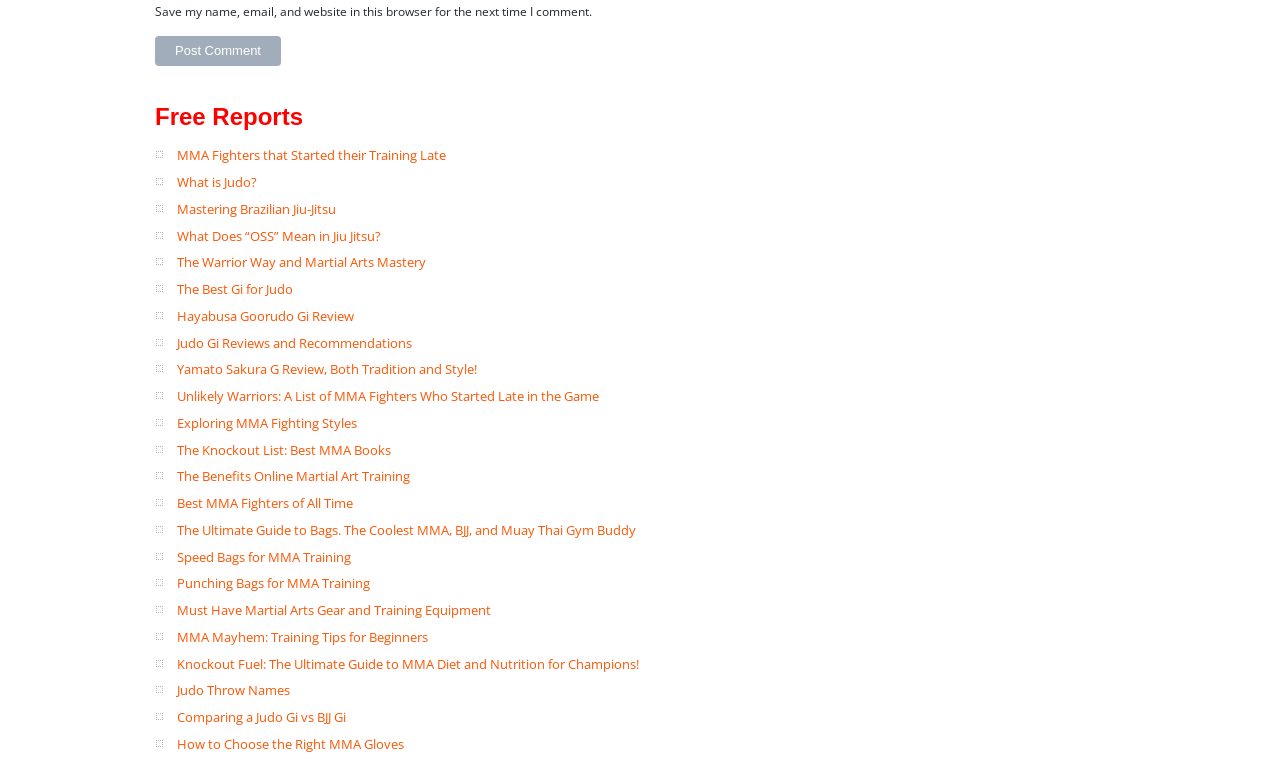Highlight the bounding box coordinates of the element that should be clicked to carry out the following instruction: "Click on the 'Home' link". The coordinates must be given as four float numbers ranging from 0 to 1, i.e., [left, top, right, bottom].

None